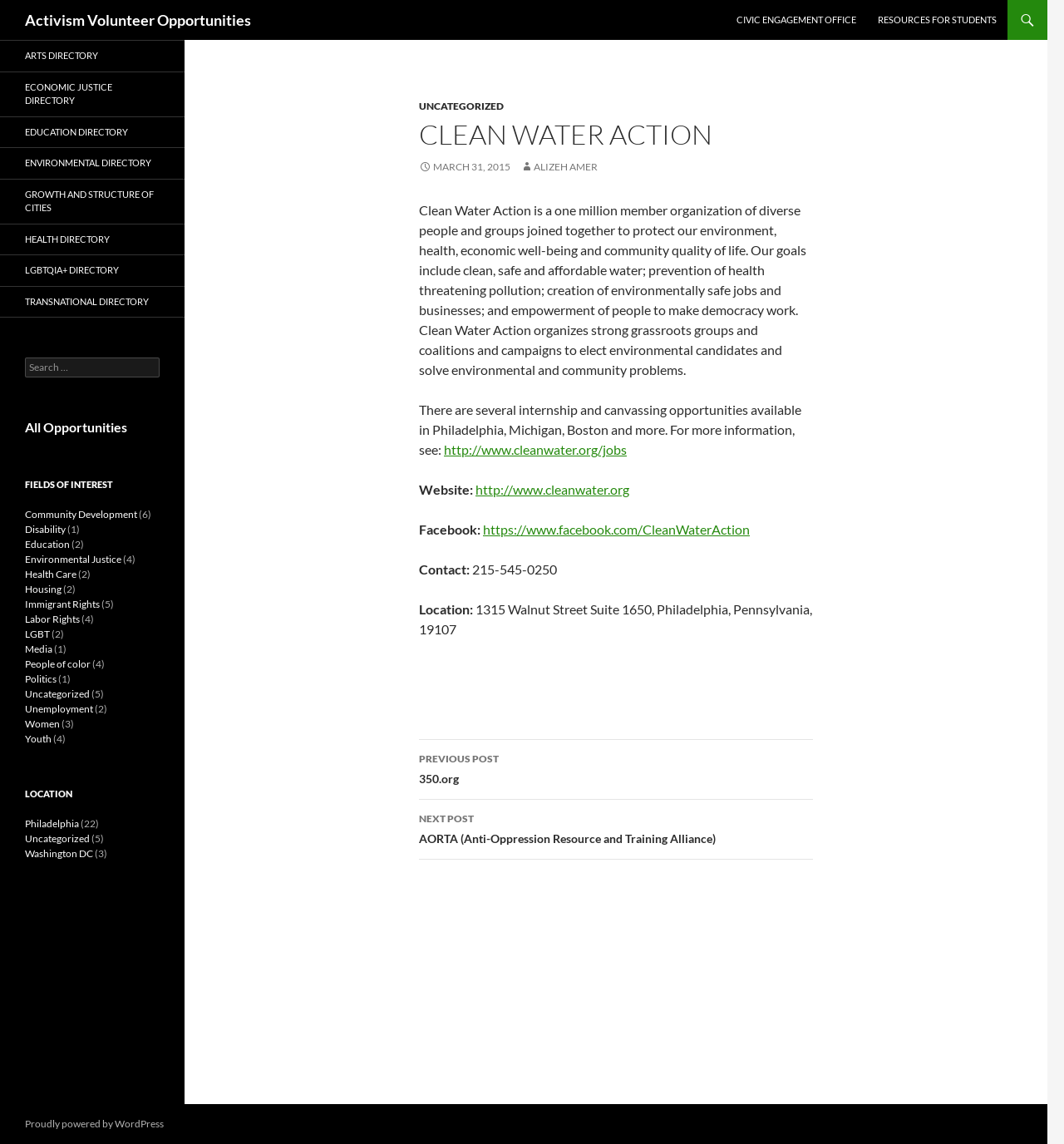Could you highlight the region that needs to be clicked to execute the instruction: "View all opportunities"?

[0.023, 0.366, 0.12, 0.38]